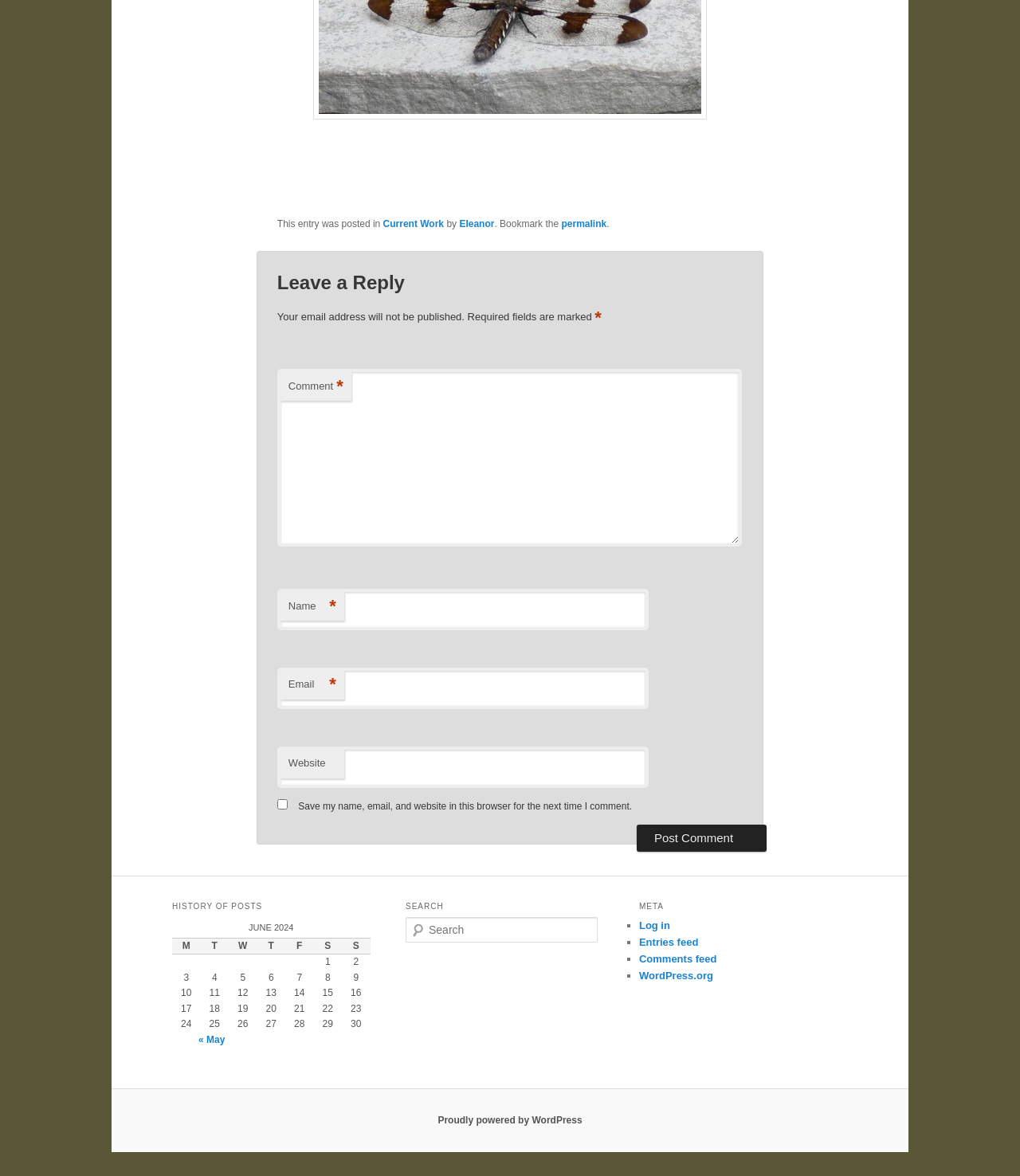Based on the visual content of the image, answer the question thoroughly: What is the author of the current post?

The author of the current post is mentioned in the footer section, where it says 'This entry was posted in ... by Eleanor.' This suggests that the author of the current post is Eleanor.